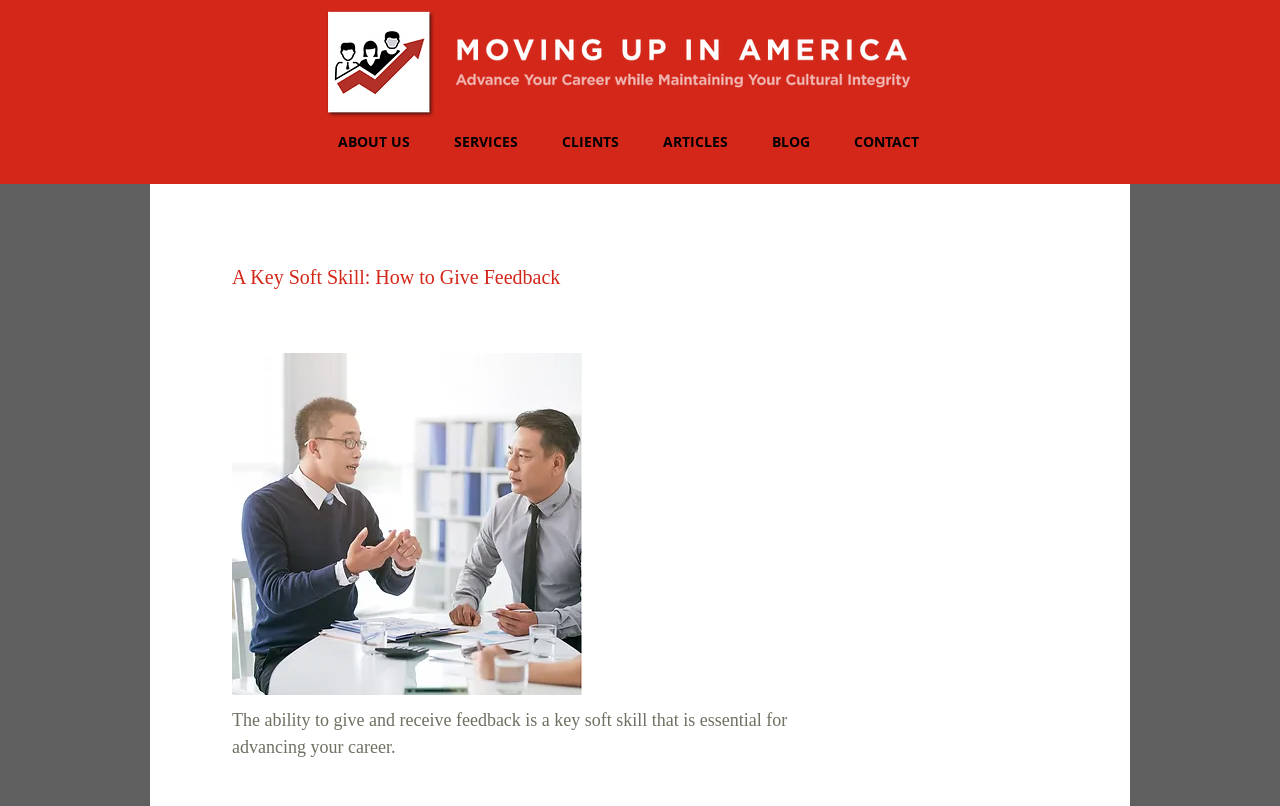Based on the element description "ABOUT US", predict the bounding box coordinates of the UI element.

[0.252, 0.154, 0.343, 0.197]